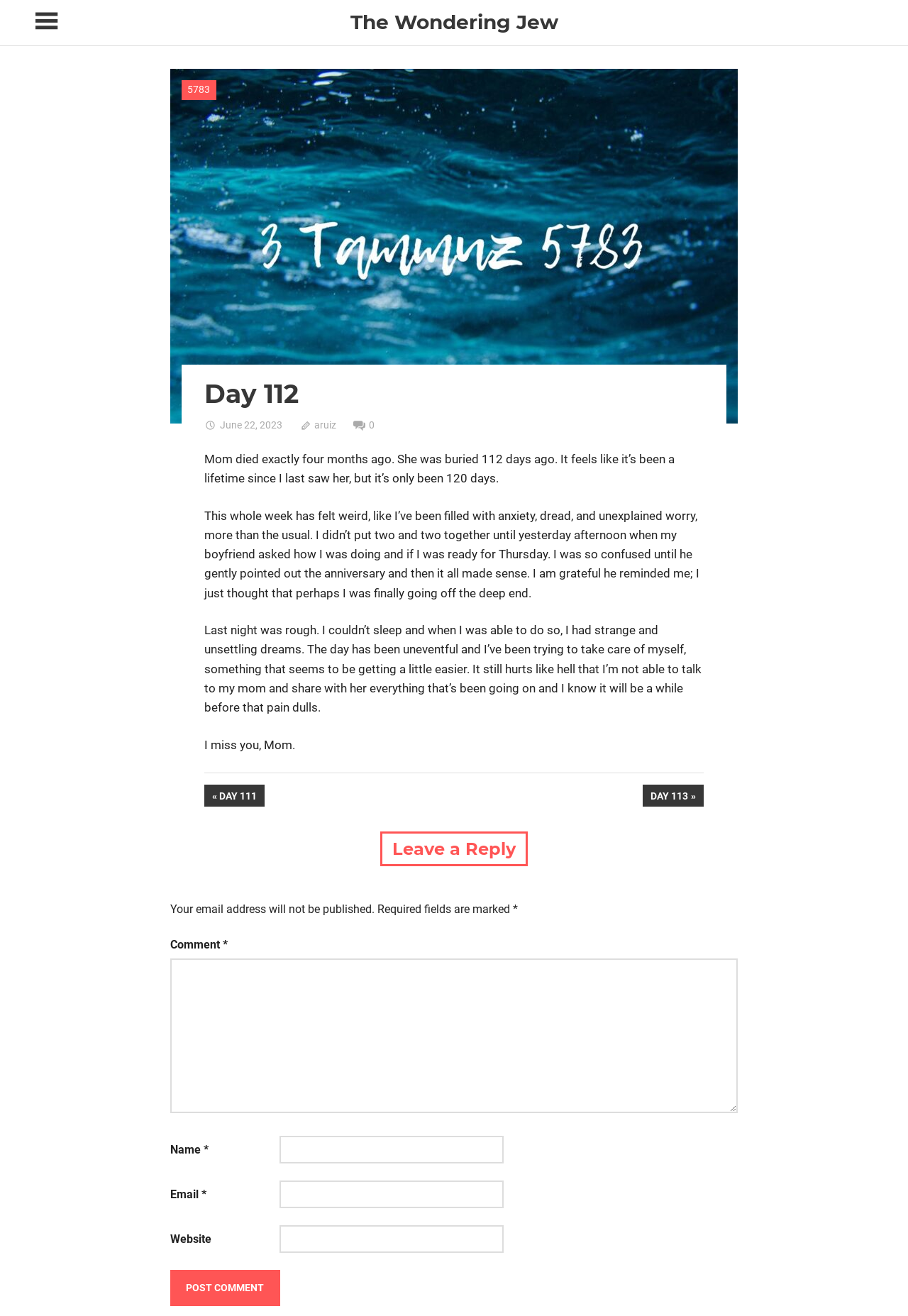Determine the coordinates of the bounding box that should be clicked to complete the instruction: "Visit The Wondering Jew". The coordinates should be represented by four float numbers between 0 and 1: [left, top, right, bottom].

[0.386, 0.008, 0.614, 0.026]